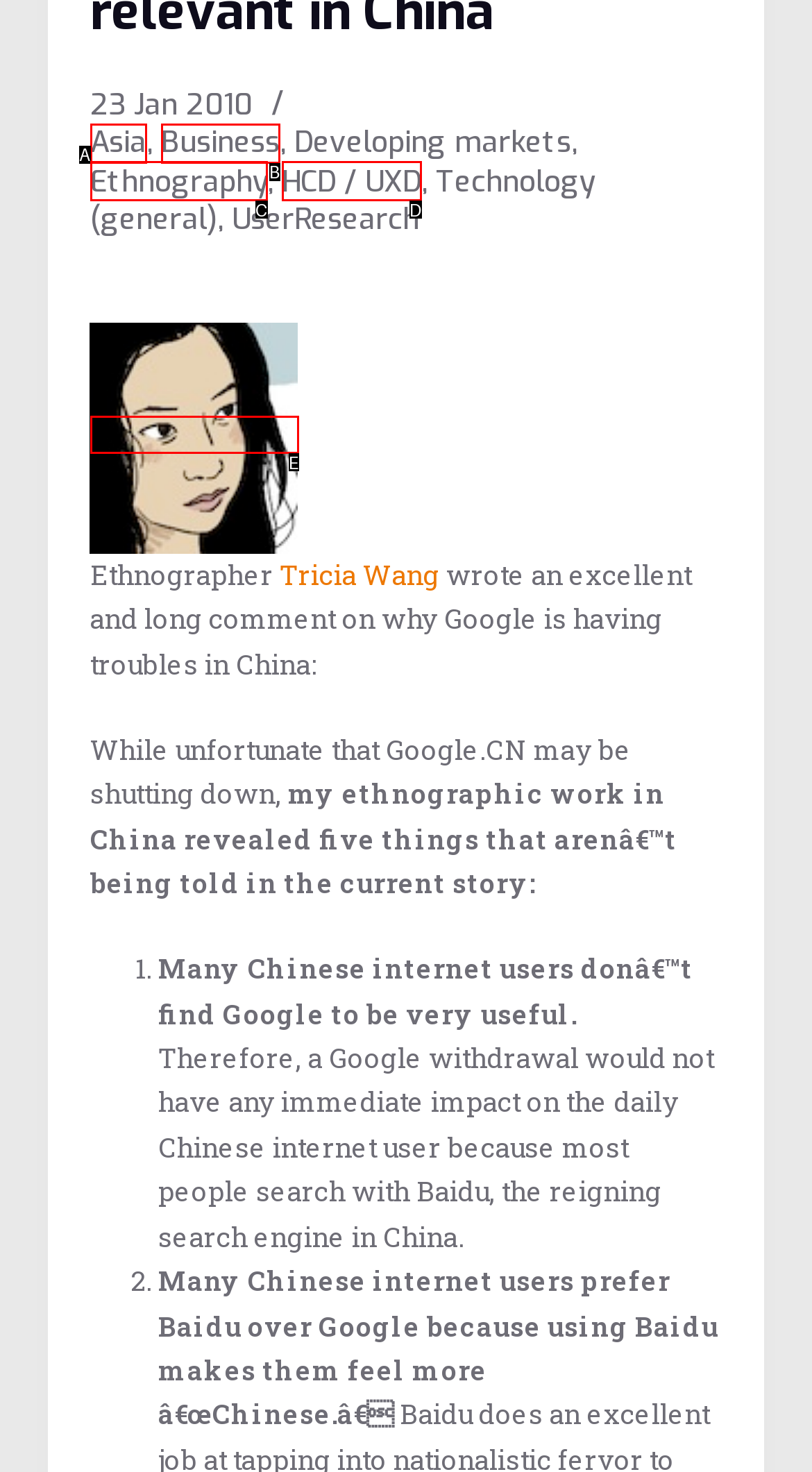Based on the description: HCD / UXD, select the HTML element that fits best. Provide the letter of the matching option.

D